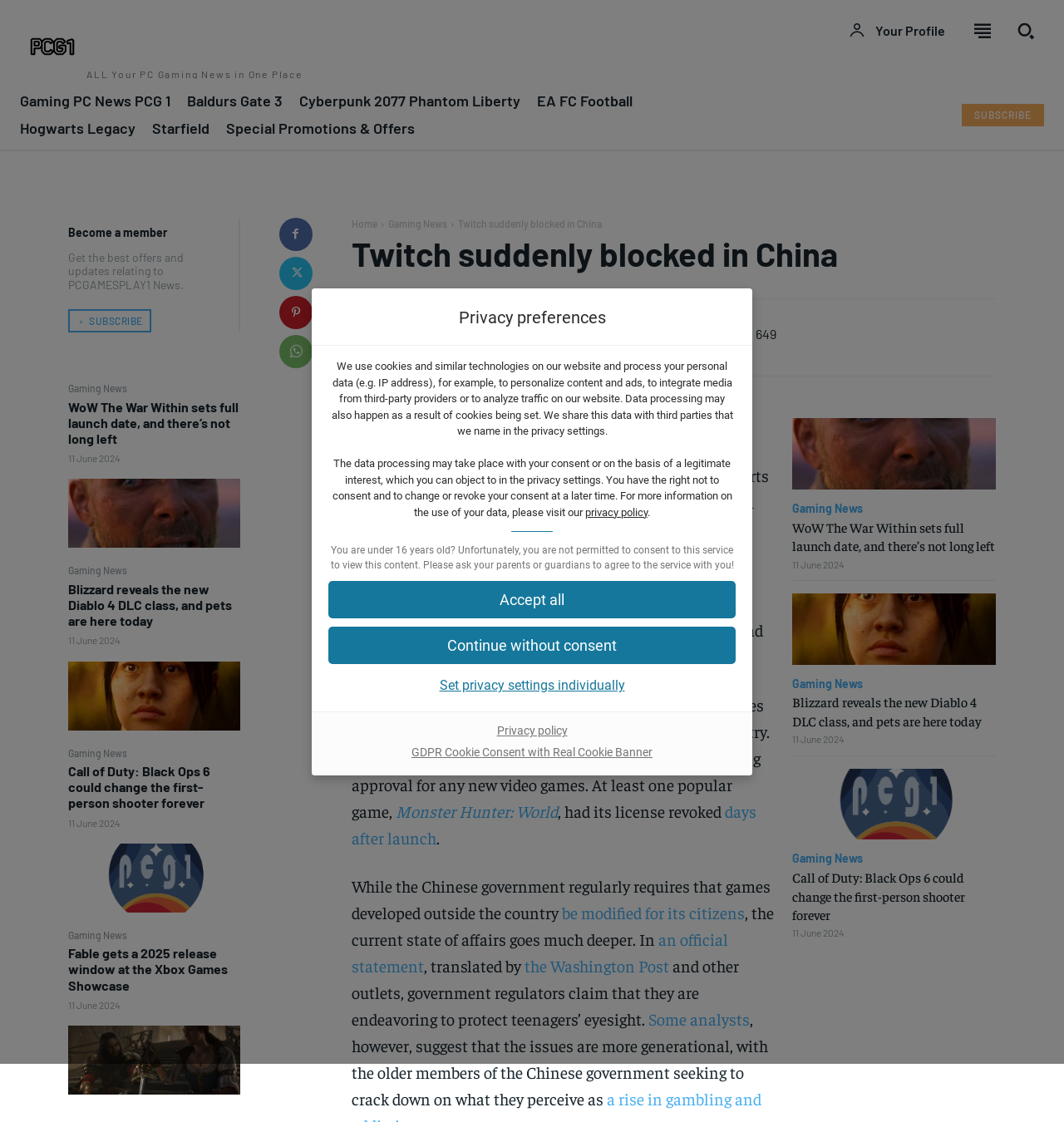What is the function of the 'Accept all' button?
Look at the image and respond to the question as thoroughly as possible.

The 'Accept all' button is a part of the privacy preferences dialog box, and its function is to allow users to consent to the website's data processing practices, including the use of cookies and personal data.